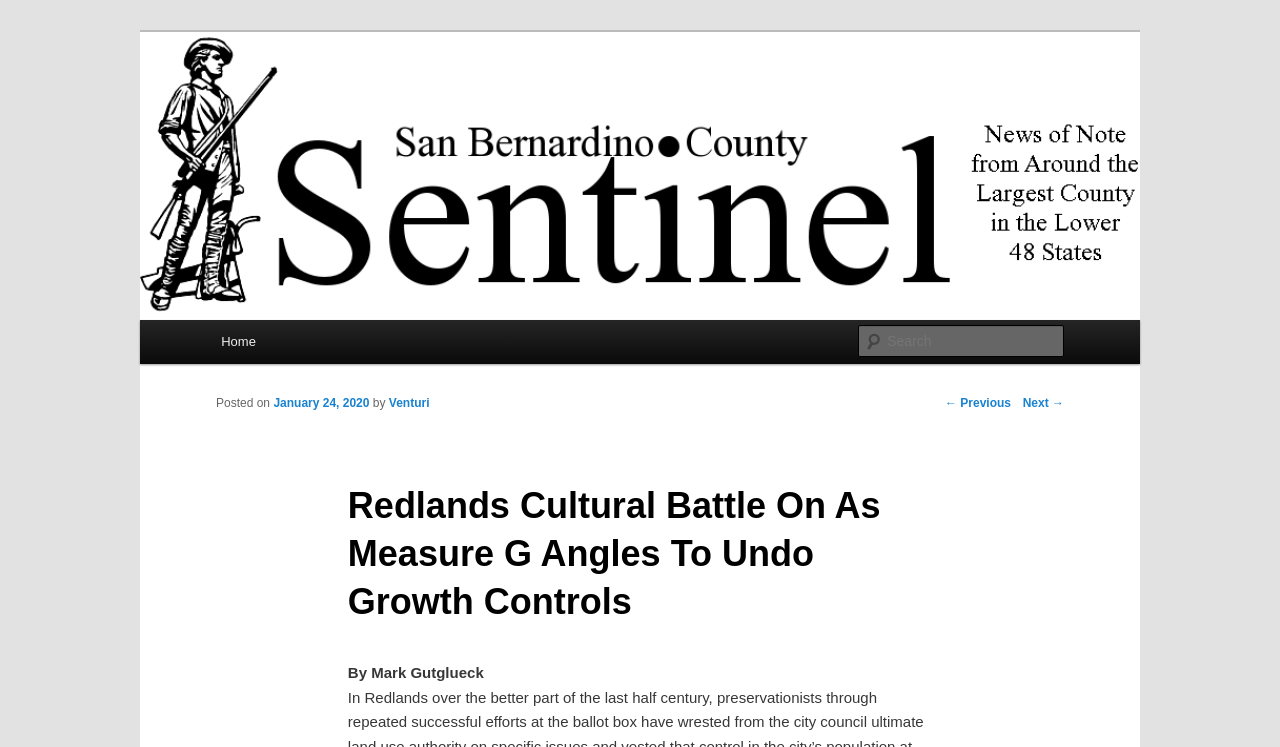Give an extensive and precise description of the webpage.

The webpage appears to be a news article page from SBCSentinel, a publication that covers news from around the largest county in the lower 48 states. At the top, there is a heading with the publication's name, "SBCSentinel", which is also a link. Below it, there is a subheading that describes the publication's focus.

On the top right, there is a search bar with a "Search" label and a text box where users can input their search queries. 

The main menu is located on the left side, with links to "Home" and other sections. There are also links to "Skip to primary content" and "Skip to secondary content" for accessibility purposes.

The main content of the page is an article titled "Redlands Cultural Battle On As Measure G Angles To Undo Growth Controls". The article's title is a heading, and below it, there is information about the article's publication date, "January 24, 2020", and the author, "Venturi", also known as "Mark Gutglueck". 

At the bottom of the article, there are links to navigate to previous and next articles, labeled "← Previous" and "Next →" respectively.